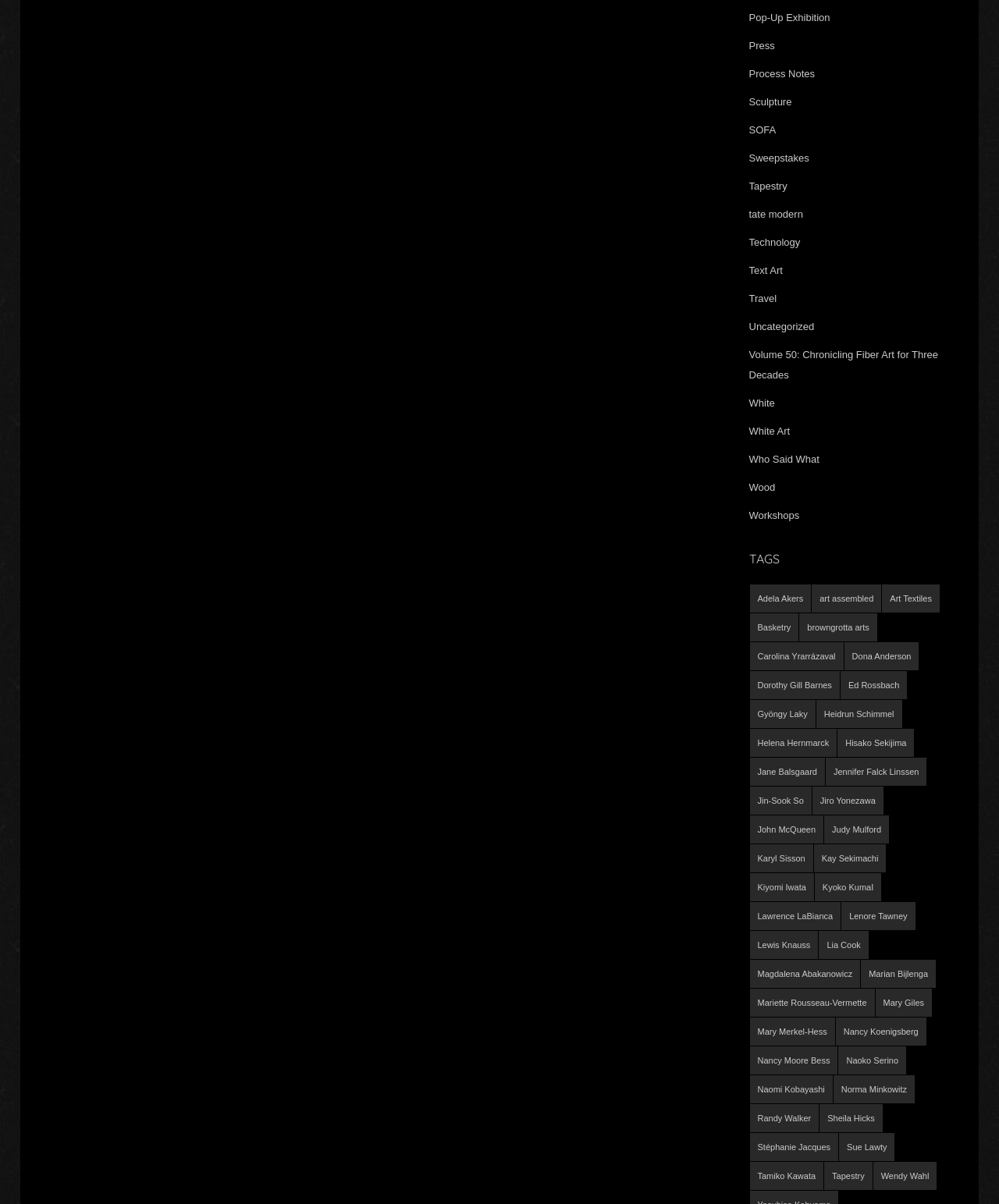Predict the bounding box of the UI element based on this description: "Press".

[0.75, 0.033, 0.776, 0.042]